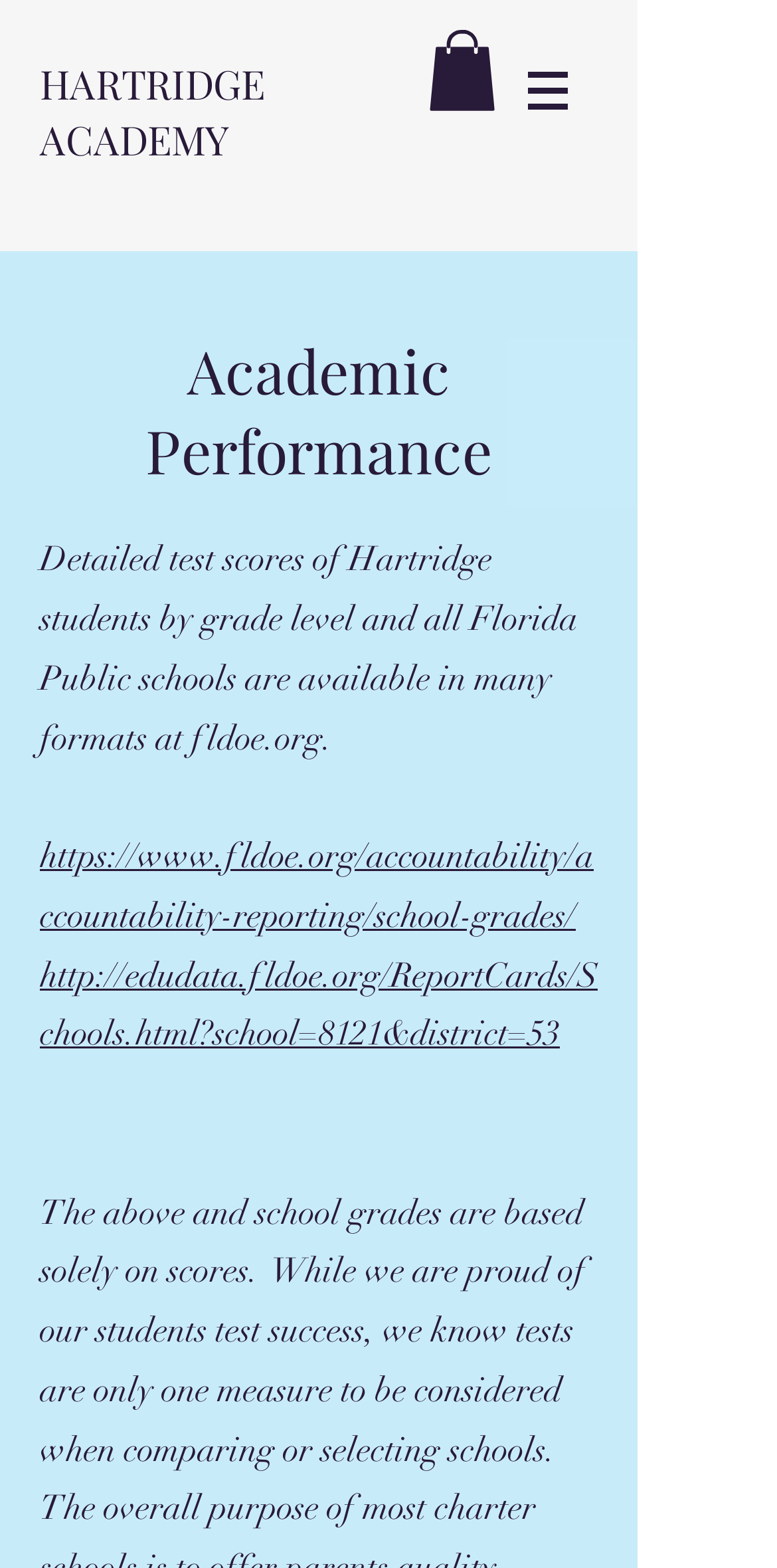What is the topic of the heading on the page?
Answer with a single word or short phrase according to what you see in the image.

Academic Performance